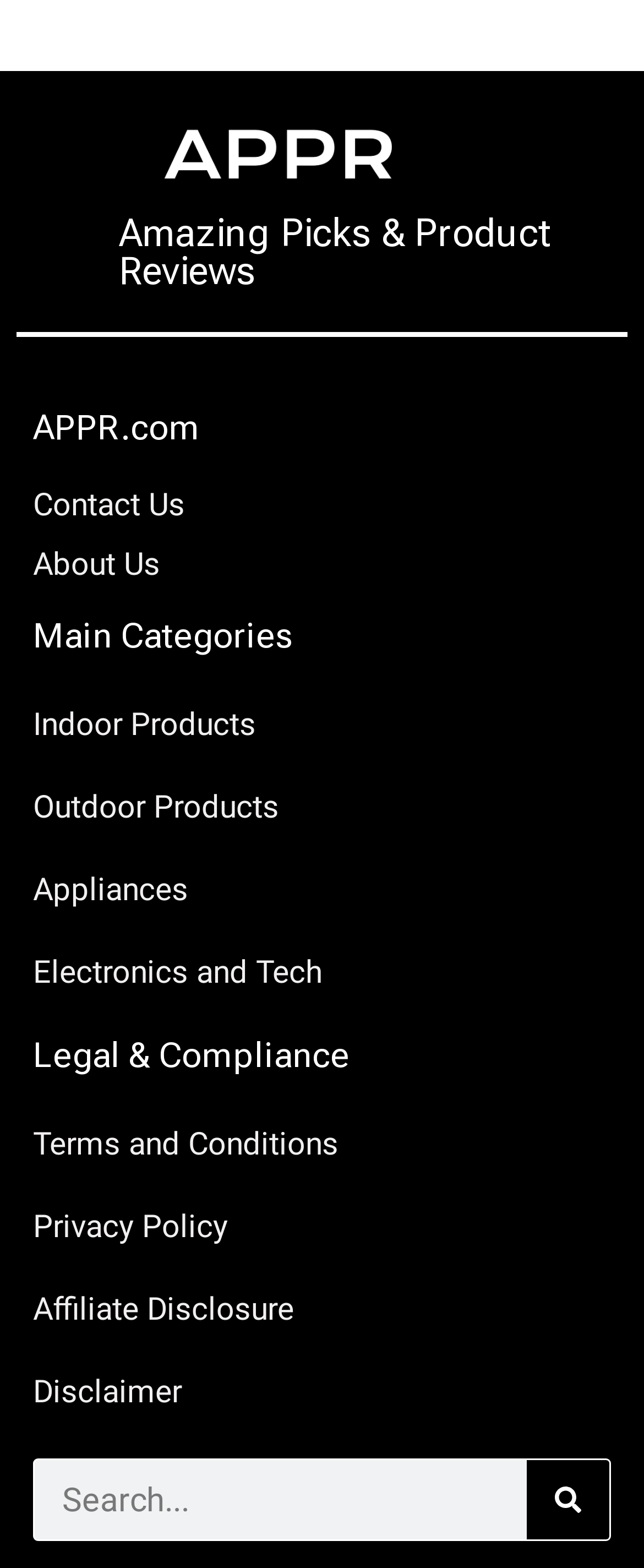Identify the bounding box coordinates of the area that should be clicked in order to complete the given instruction: "Explore Indoor Products". The bounding box coordinates should be four float numbers between 0 and 1, i.e., [left, top, right, bottom].

[0.051, 0.441, 0.949, 0.484]